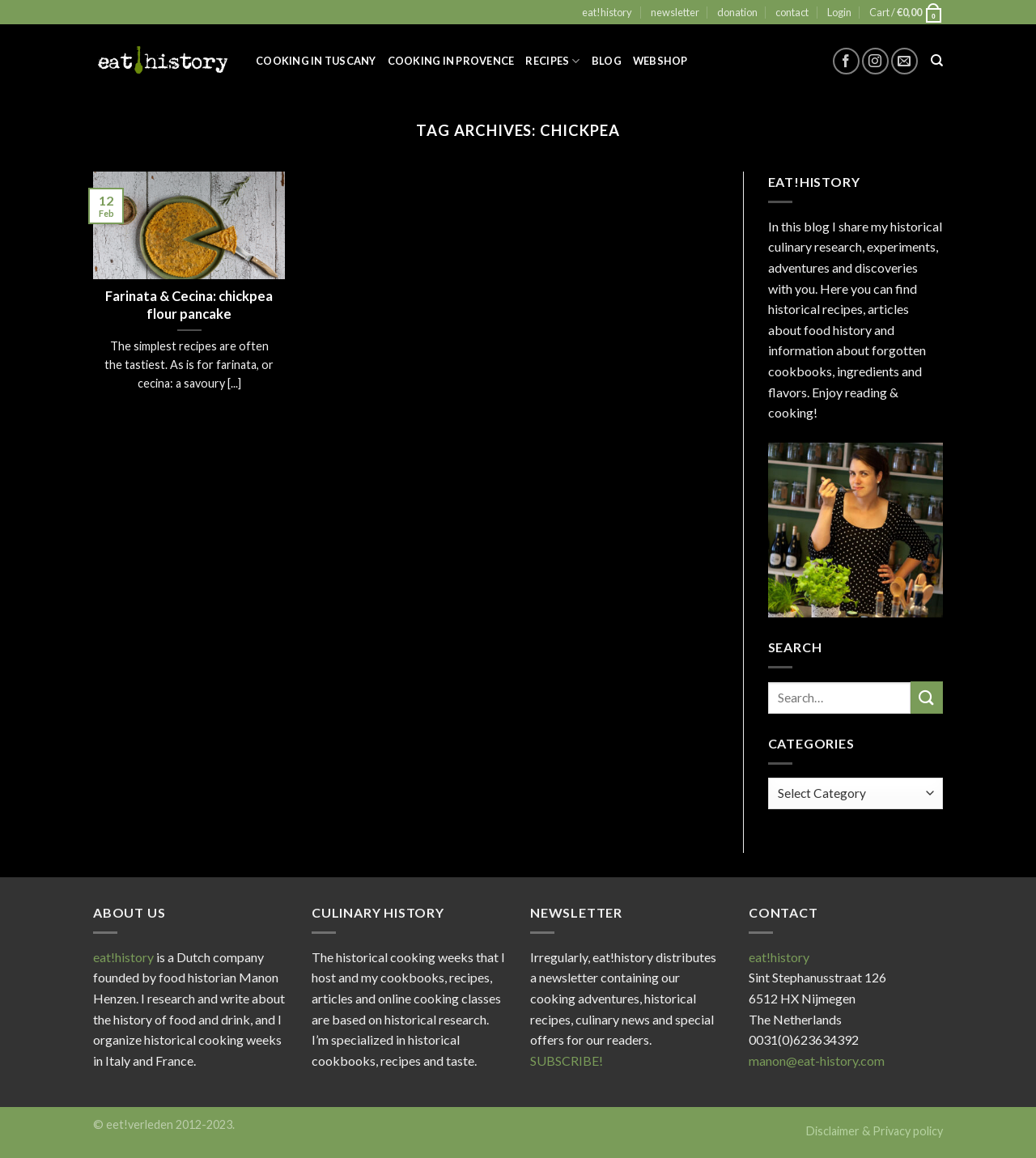Please locate the bounding box coordinates of the element that should be clicked to achieve the given instruction: "Search for recipes".

[0.898, 0.039, 0.91, 0.066]